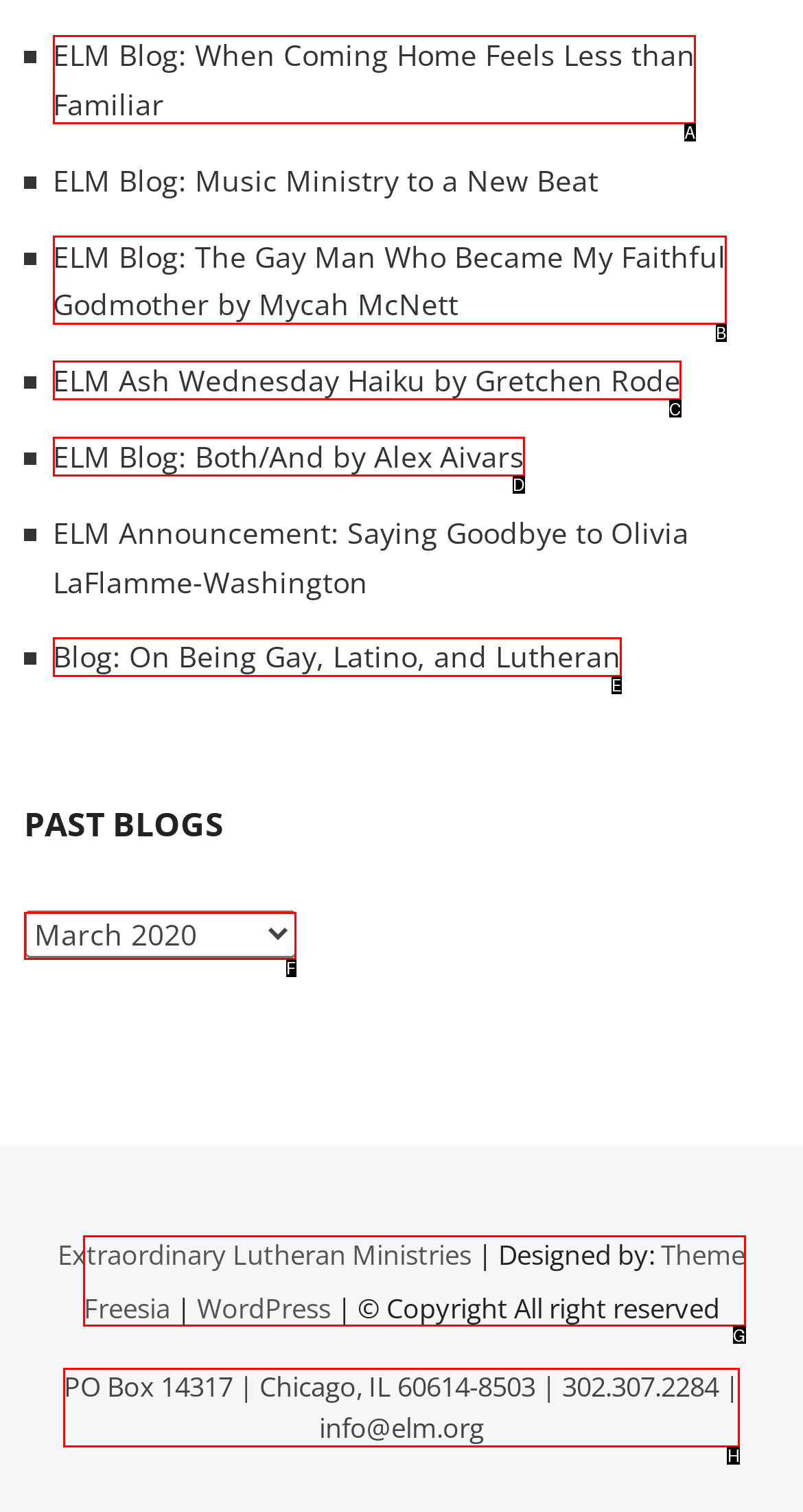Select the appropriate HTML element that needs to be clicked to execute the following task: contact ELM through the provided address and phone number. Respond with the letter of the option.

H